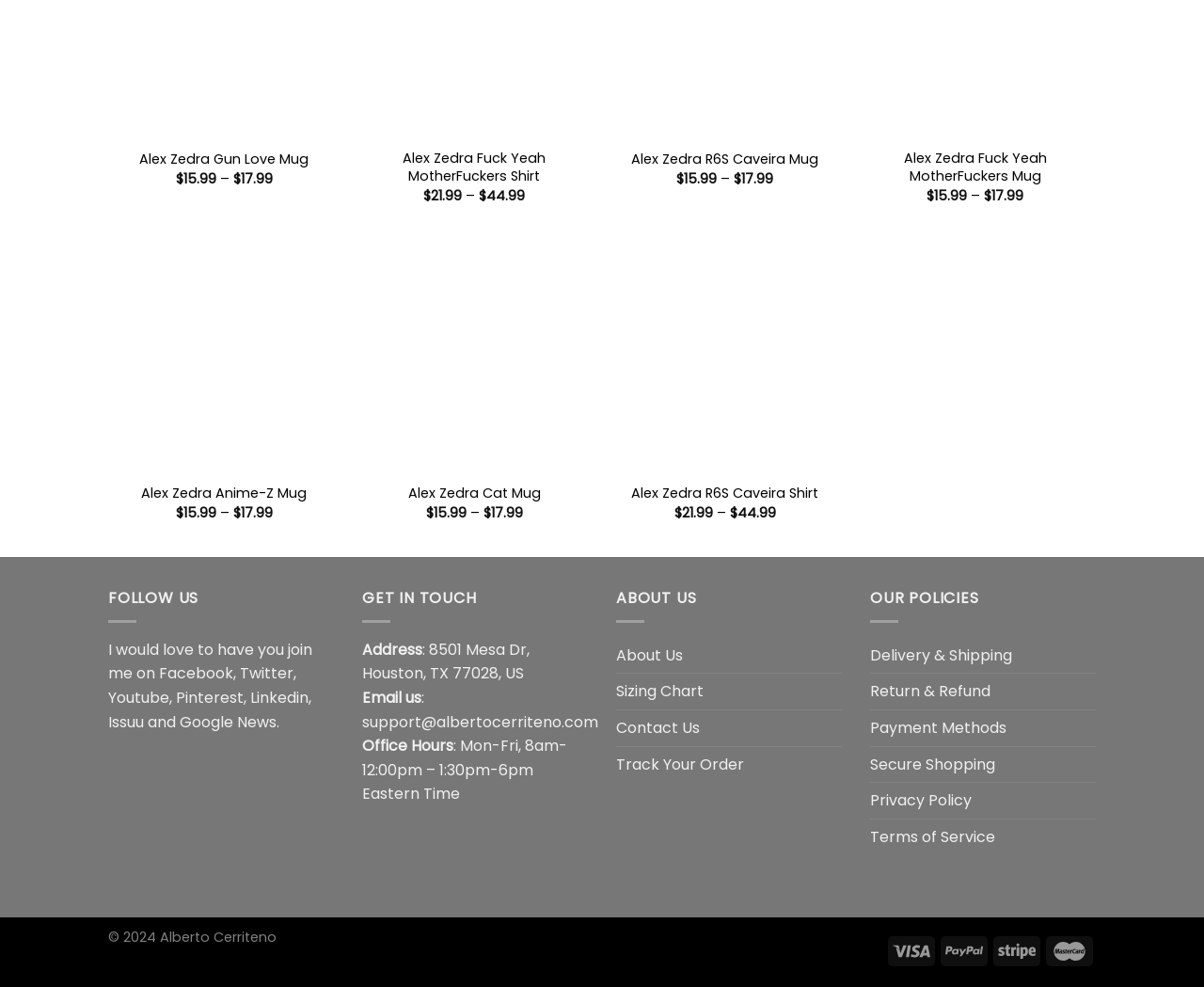Extract the bounding box coordinates for the UI element described by the text: "Lessons from Mother.". The coordinates should be in the form of [left, top, right, bottom] with values between 0 and 1.

None